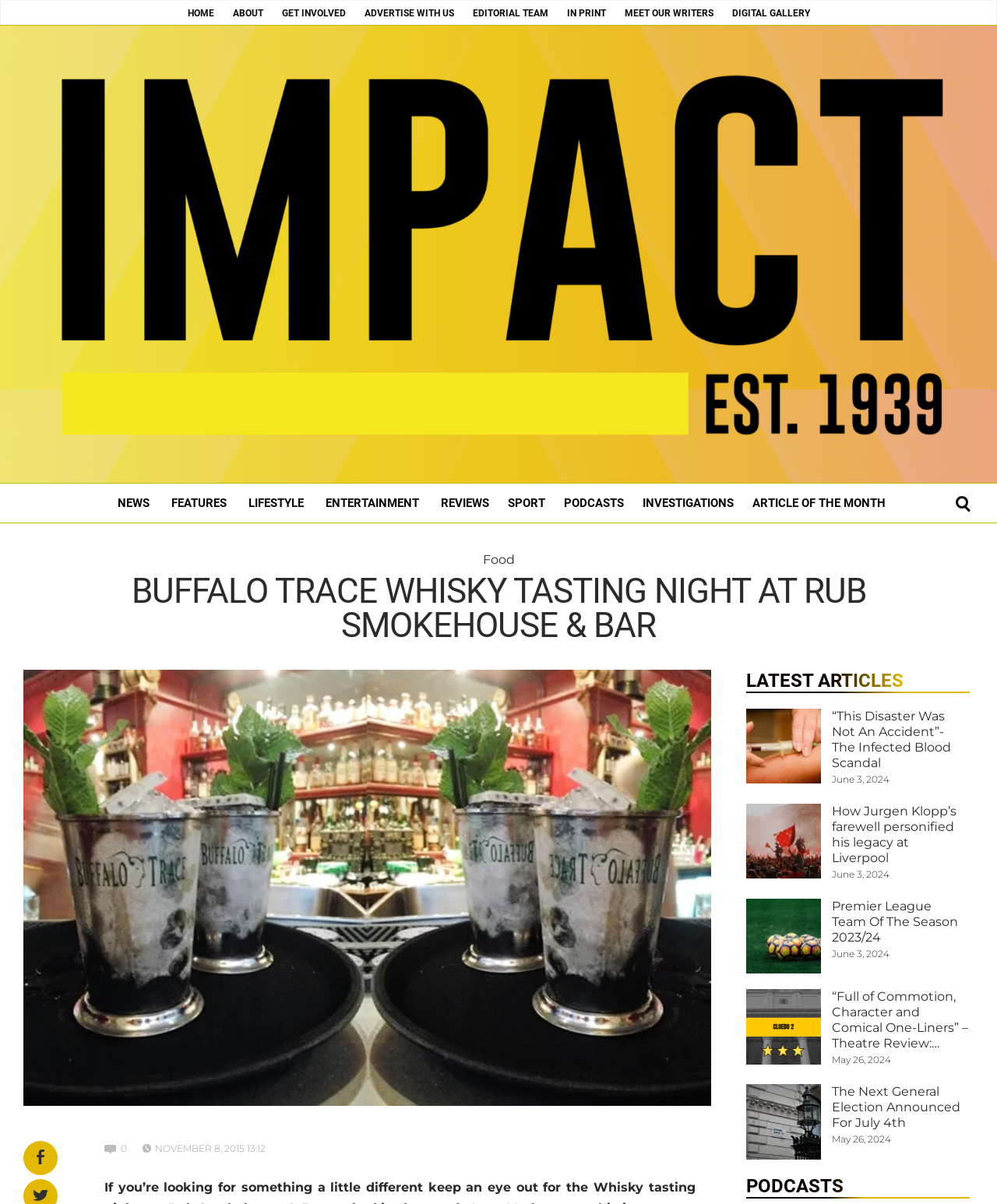Locate the bounding box coordinates of the element you need to click to accomplish the task described by this instruction: "Listen to the 'PODCASTS'".

[0.748, 0.976, 0.846, 0.994]